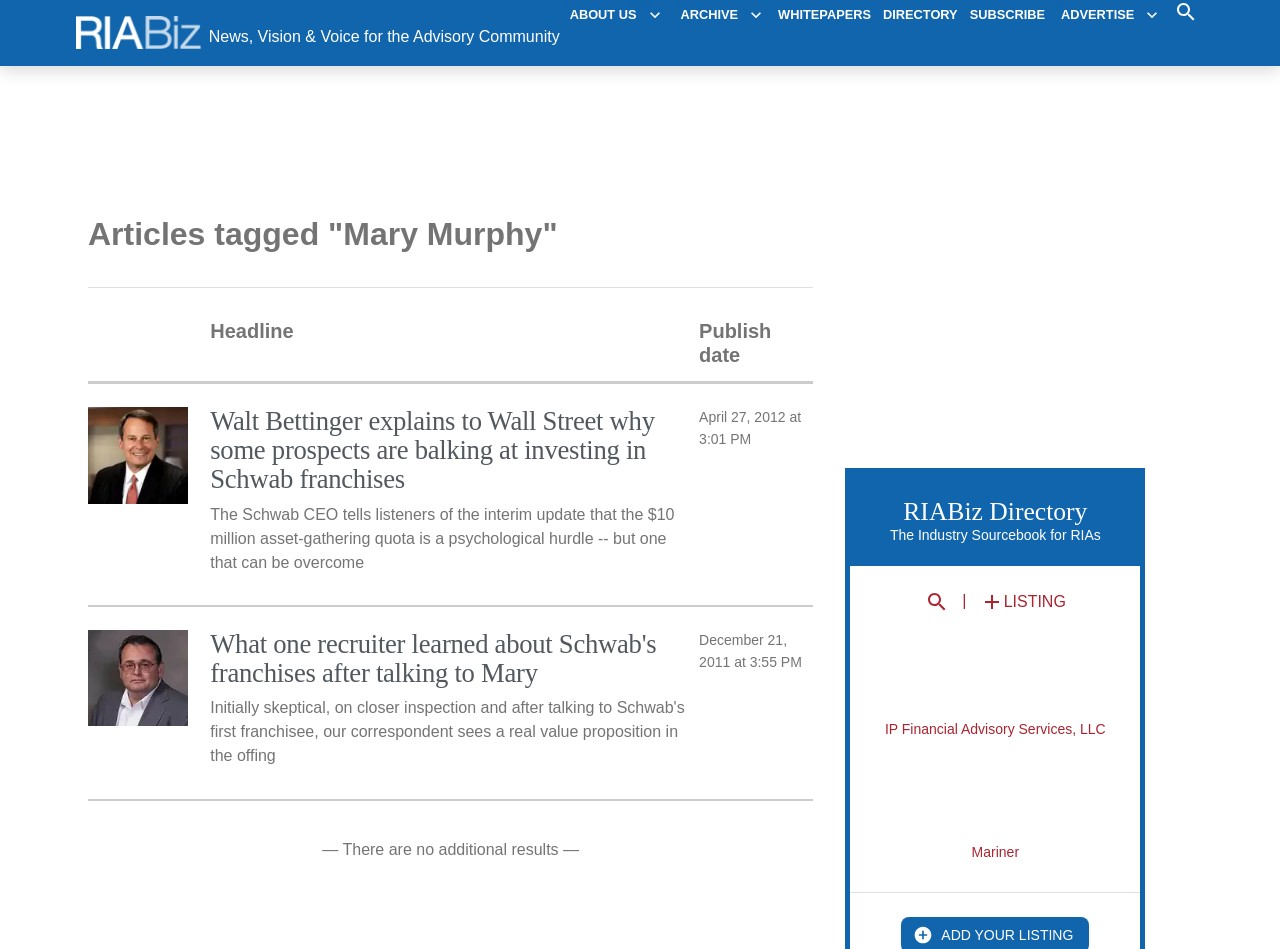Please identify the bounding box coordinates of the element on the webpage that should be clicked to follow this instruction: "Read the article about Walt Bettinger". The bounding box coordinates should be given as four float numbers between 0 and 1, formatted as [left, top, right, bottom].

[0.164, 0.429, 0.54, 0.521]